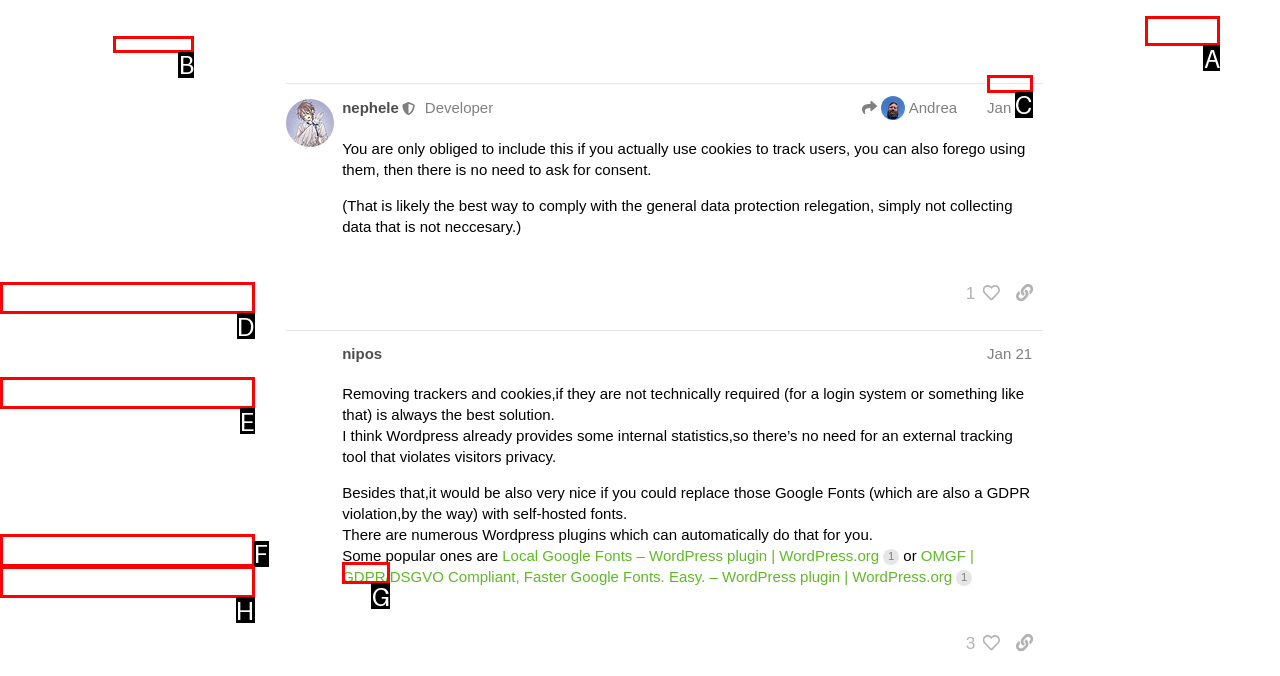Determine which UI element I need to click to achieve the following task: Click on the 'Log In' button Provide your answer as the letter of the selected option.

A